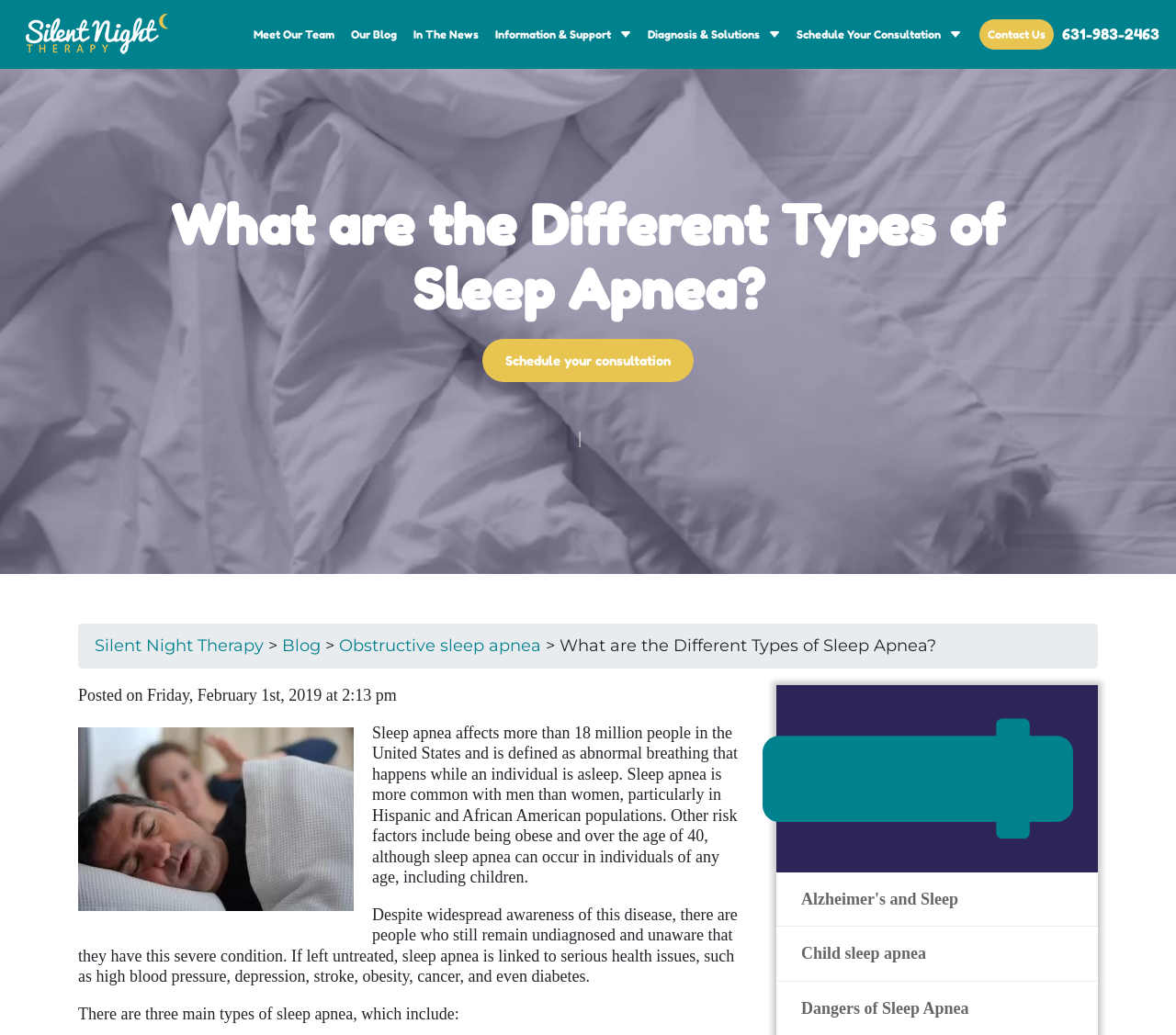Please specify the bounding box coordinates of the clickable region necessary for completing the following instruction: "Contact Silent Night Therapy". The coordinates must consist of four float numbers between 0 and 1, i.e., [left, top, right, bottom].

[0.022, 0.014, 0.143, 0.064]